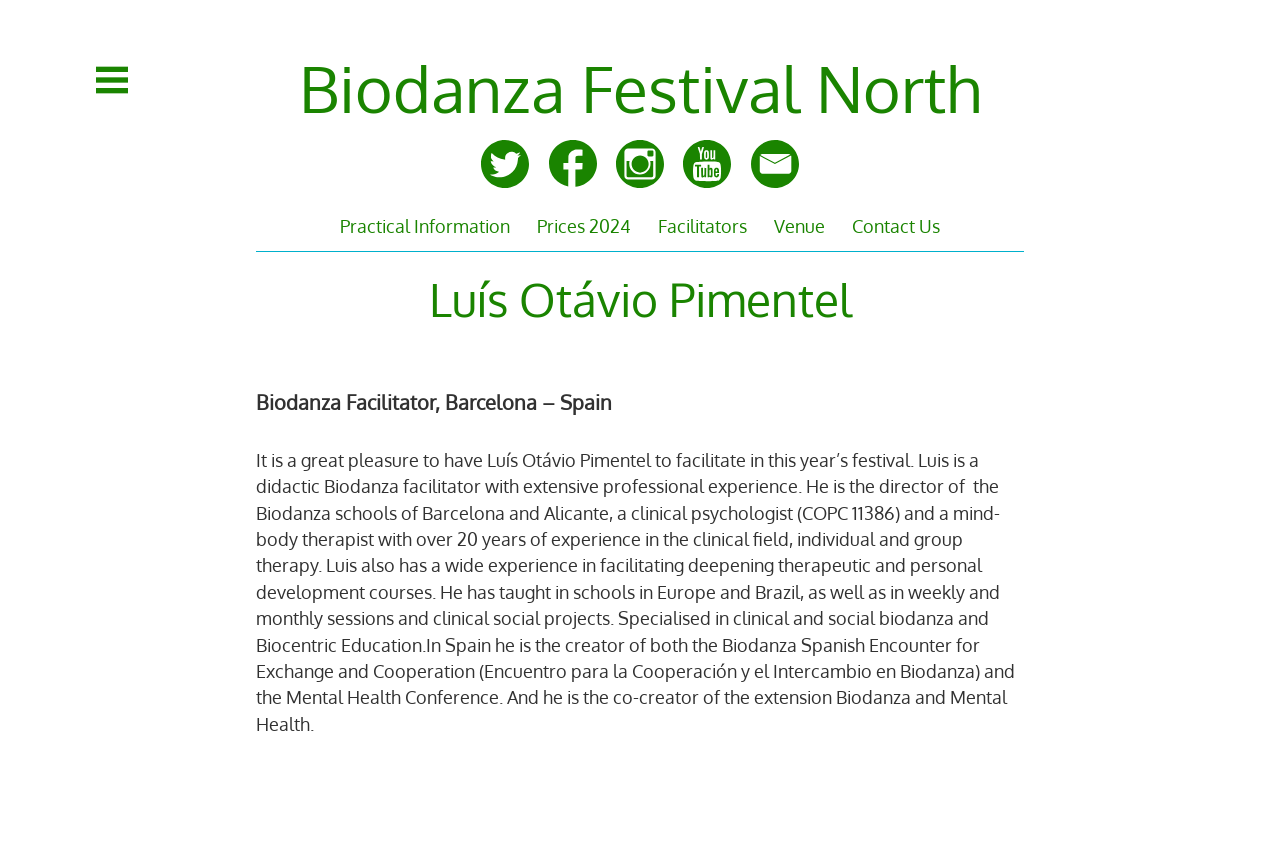Determine the bounding box coordinates of the section to be clicked to follow the instruction: "Contact 'Luís Otávio Pimentel'". The coordinates should be given as four float numbers between 0 and 1, formatted as [left, top, right, bottom].

[0.2, 0.316, 0.8, 0.383]